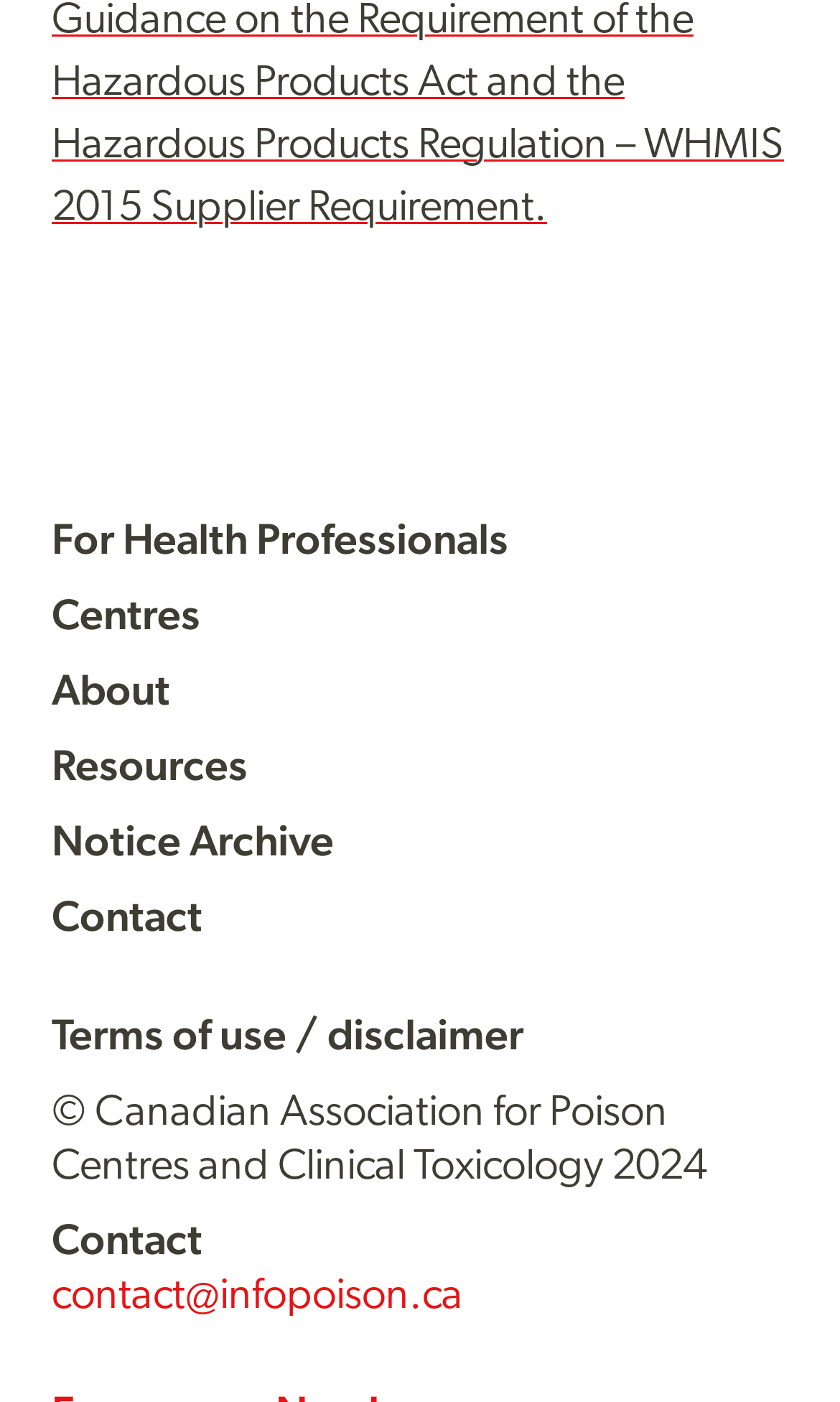Based on the image, please respond to the question with as much detail as possible:
What is the last link in the top section?

The last link in the top section of the webpage is 'Contact', which is located at the bottom of the top section.